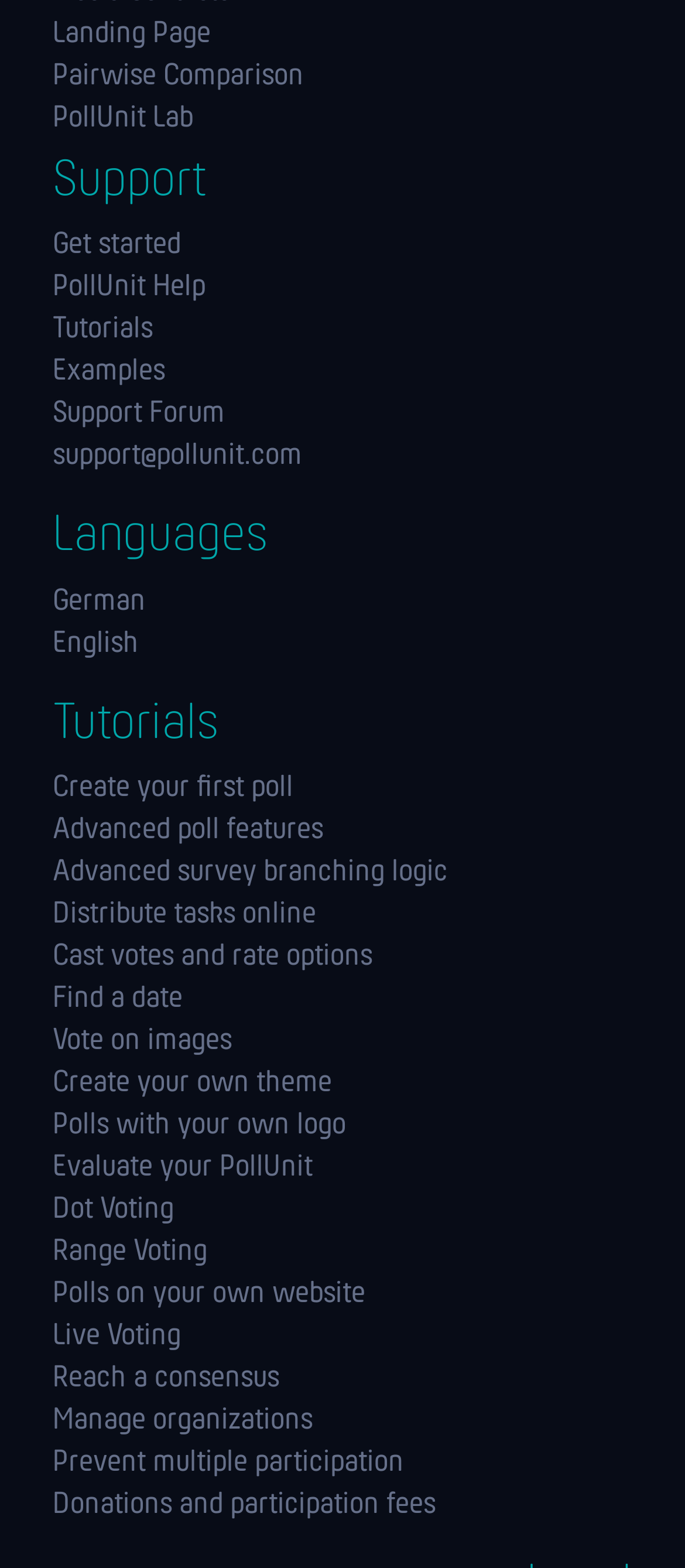Provide a thorough and detailed response to the question by examining the image: 
How many sections are there on the webpage?

I identified the sections on the webpage, which are 'Landing Page', 'Support', 'Languages', and 'Tutorials', totaling 4 sections.